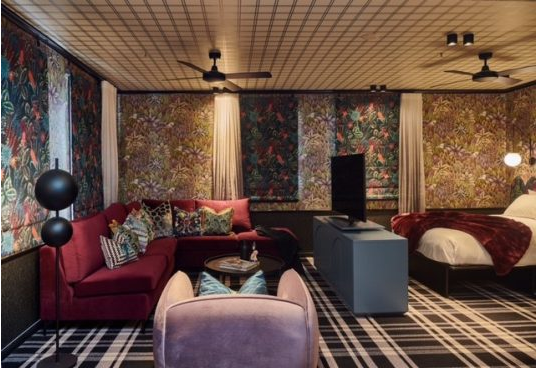Please answer the following question using a single word or phrase: 
What is the purpose of the media unit?

Housing a television